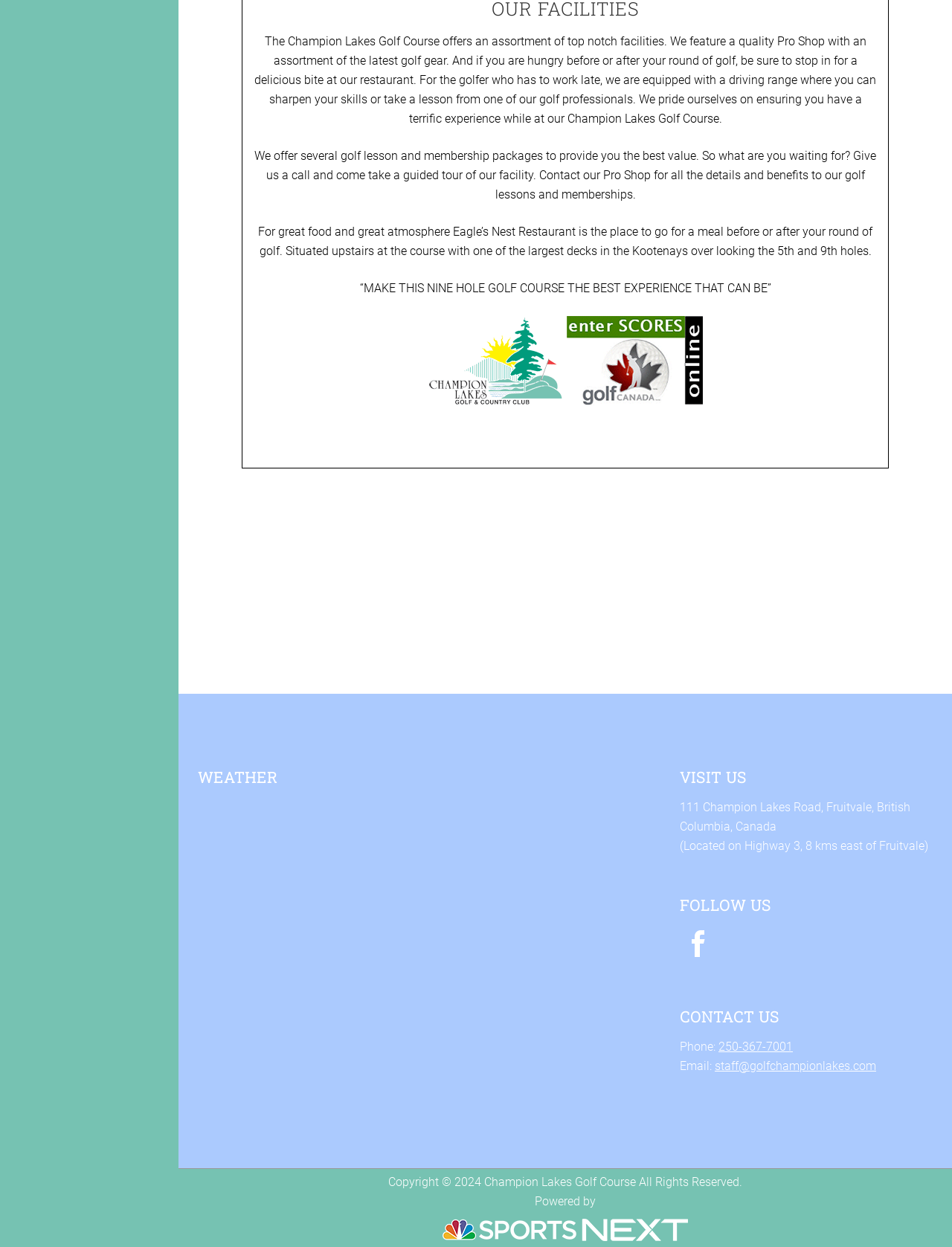What is the address of the golf course?
Using the information from the image, answer the question thoroughly.

The address of the golf course can be inferred from the text '111 Champion Lakes Road, Fruitvale, British Columbia, Canada' which is located in the footer section of the webpage under the 'VISIT US' heading.